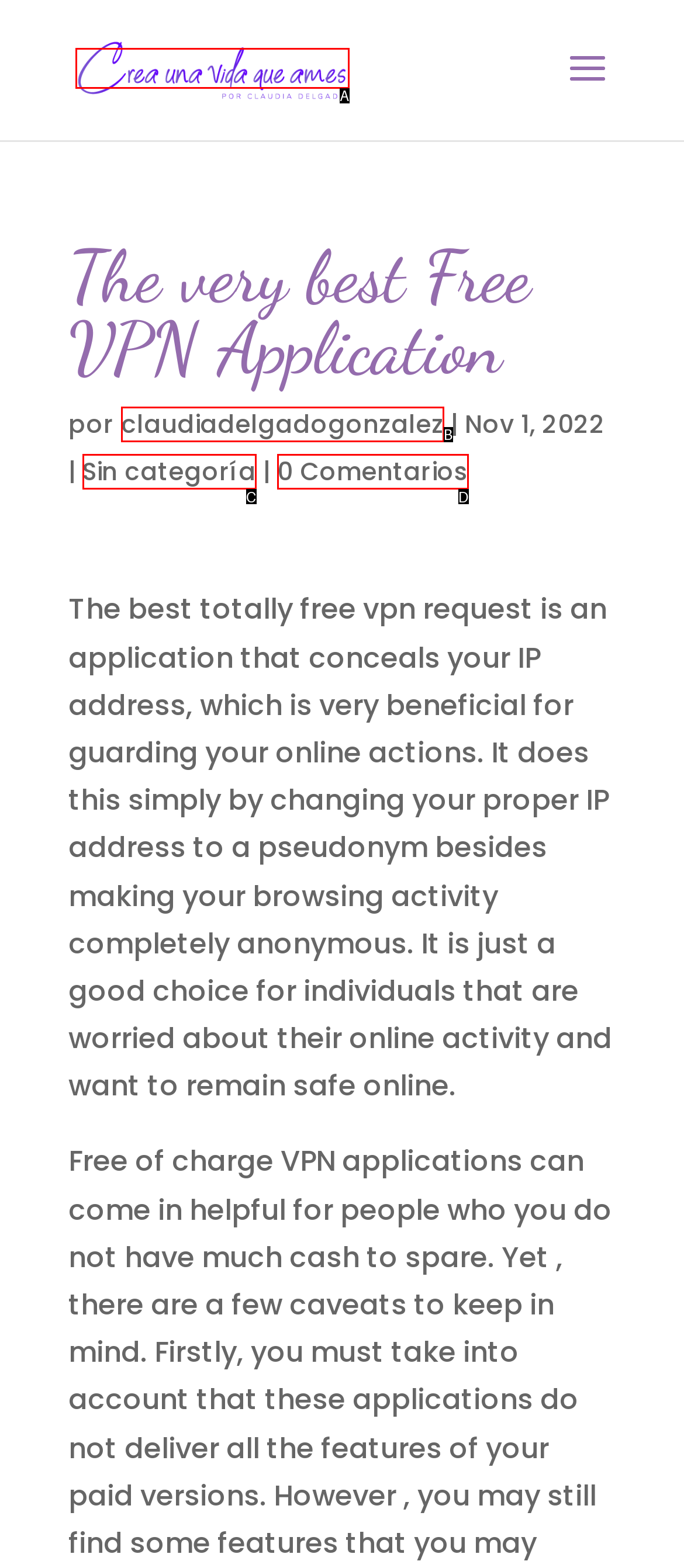Identify the matching UI element based on the description: 0 Comentarios
Reply with the letter from the available choices.

D